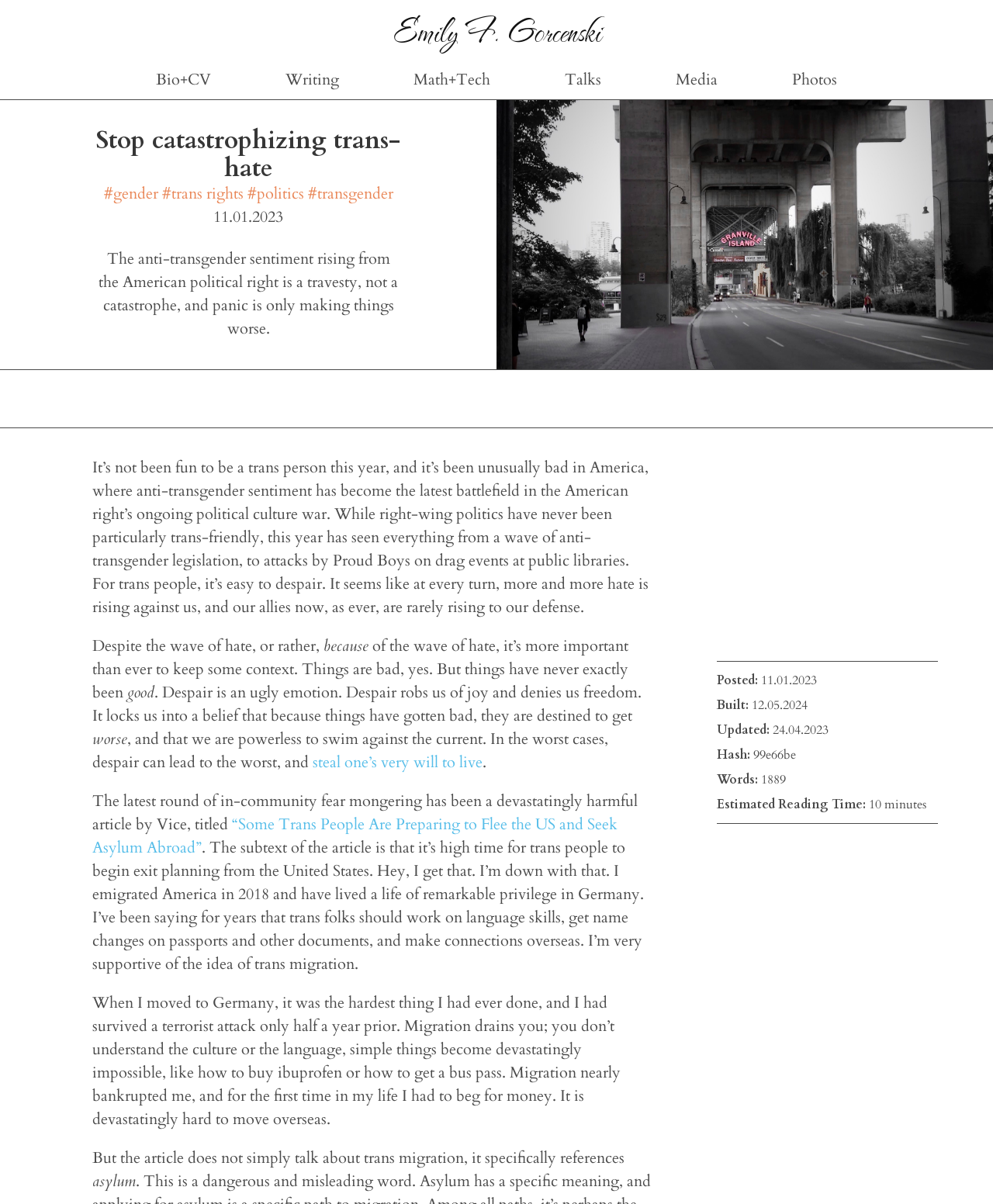Predict the bounding box coordinates of the area that should be clicked to accomplish the following instruction: "Click on the 'Bio+CV' link". The bounding box coordinates should consist of four float numbers between 0 and 1, i.e., [left, top, right, bottom].

[0.12, 0.052, 0.25, 0.081]